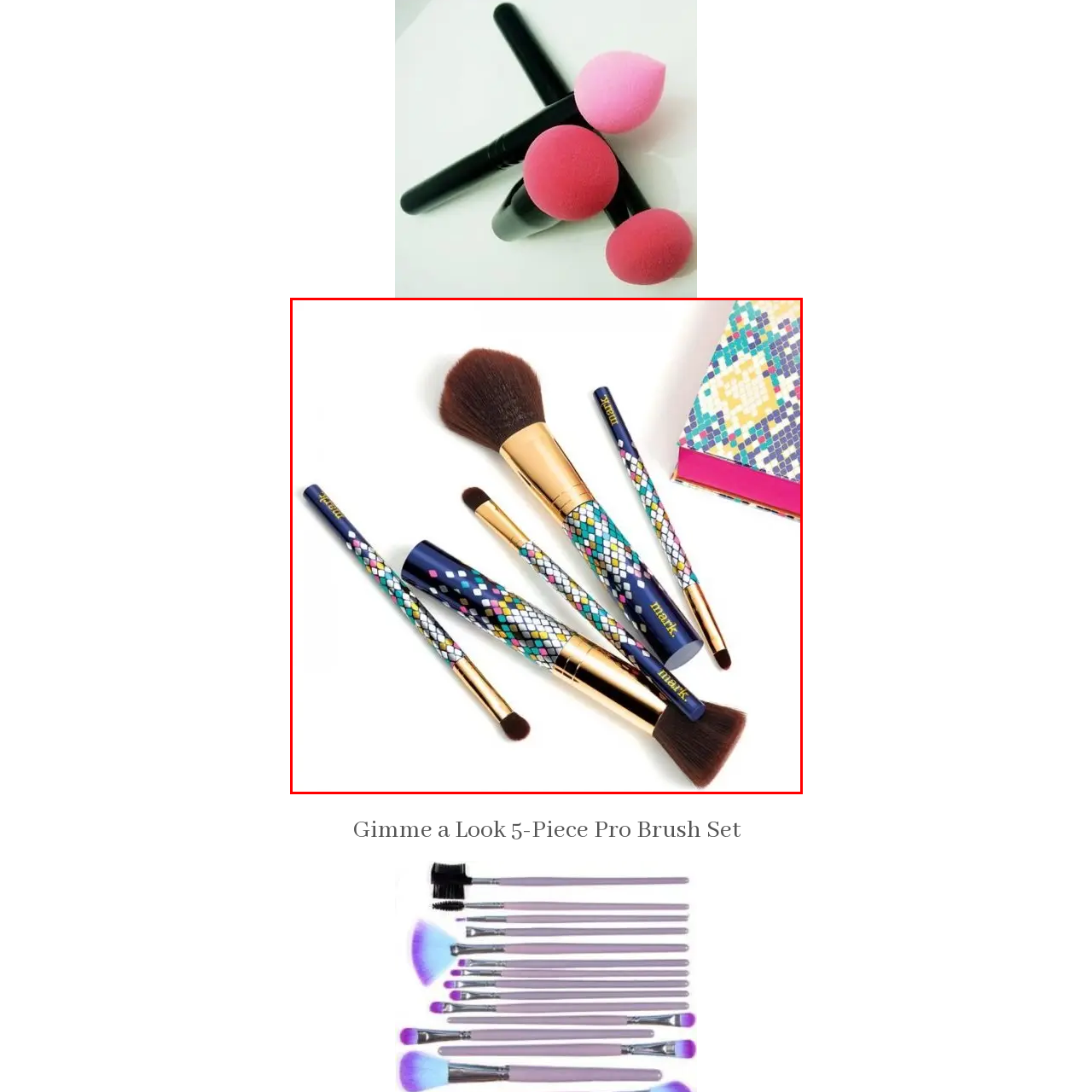Describe in detail the portion of the image that is enclosed within the red boundary.

This vibrant image showcases the "Gimme a Look 5-Piece Pro Brush Set," featuring a collection of beautifully designed makeup brushes. The brushes are adorned with a striking pattern of colorful diamond shapes in shades of blue, pink, and green, set against a rich navy background. 

Prominently displayed is a fluffy face brush, ideal for applying powder, alongside several versatile eye brushes designed for detailed application. The set exudes a playful yet professional vibe, perfect for makeup enthusiasts. In the background, a coordinating box can be glimpsed, hinting at the set's stylish packaging. This brush set is not only functional but also a fashionable accessory for any makeup routine.